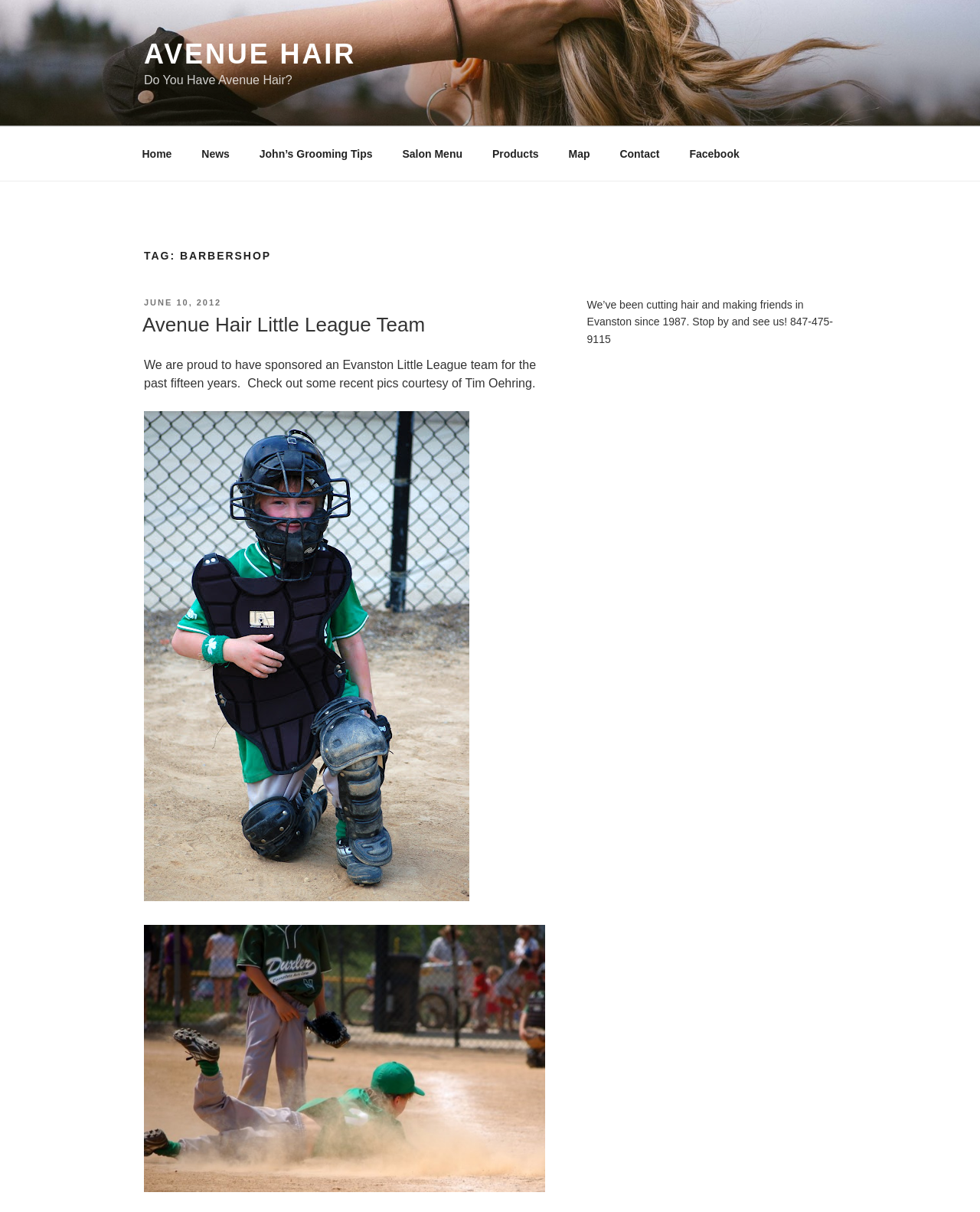Refer to the image and provide an in-depth answer to the question:
What is the phone number of the barbershop?

The phone number of the barbershop can be found in the blog sidebar, where it says 'We’ve been cutting hair and making friends in Evanston since 1987. Stop by and see us! 847-475-9115'.